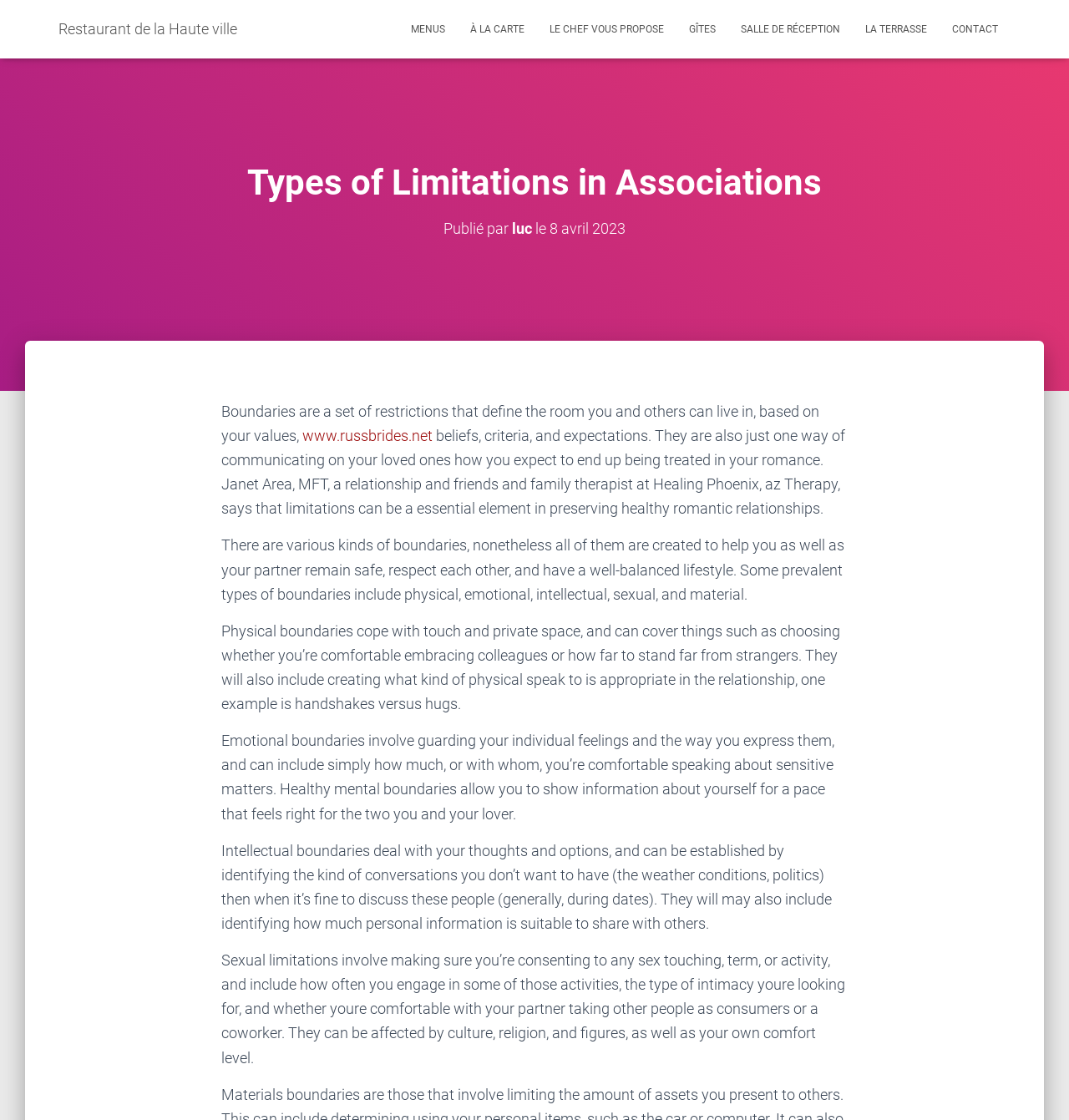Write a detailed summary of the webpage.

The webpage is about "Types of Limitations in Associations" and appears to be related to a restaurant, "Restaurant de la Haute ville", as indicated by the top-left link. The page has a navigation menu at the top, consisting of 7 links: "MENUS", "À LA CARTE", "LE CHEF VOUS PROPOSE", "GÎTES", "SALLE DE RÉCEPTION", "LA TERRASSE", and "CONTACT", arranged horizontally from left to right.

Below the navigation menu, there are two headings. The first heading, "Types of Limitations in Associations", is a title that spans most of the page width. The second heading, "Publié par luc le 8 avril 2023", is a publication information that includes a link to the author "luc" and a timestamp.

The main content of the page is divided into several paragraphs of text, which discuss the concept of boundaries in relationships. The text explains that boundaries are essential in maintaining healthy relationships and describes different types of boundaries, including physical, emotional, intellectual, sexual, and material. Each type of boundary is explained in a separate paragraph, with details on what they entail and how they can be established.

There is also a link to an external website, "www.russbrides.net", embedded within the text. The overall layout of the page is clean, with a clear hierarchy of headings and paragraphs, making it easy to read and understand.